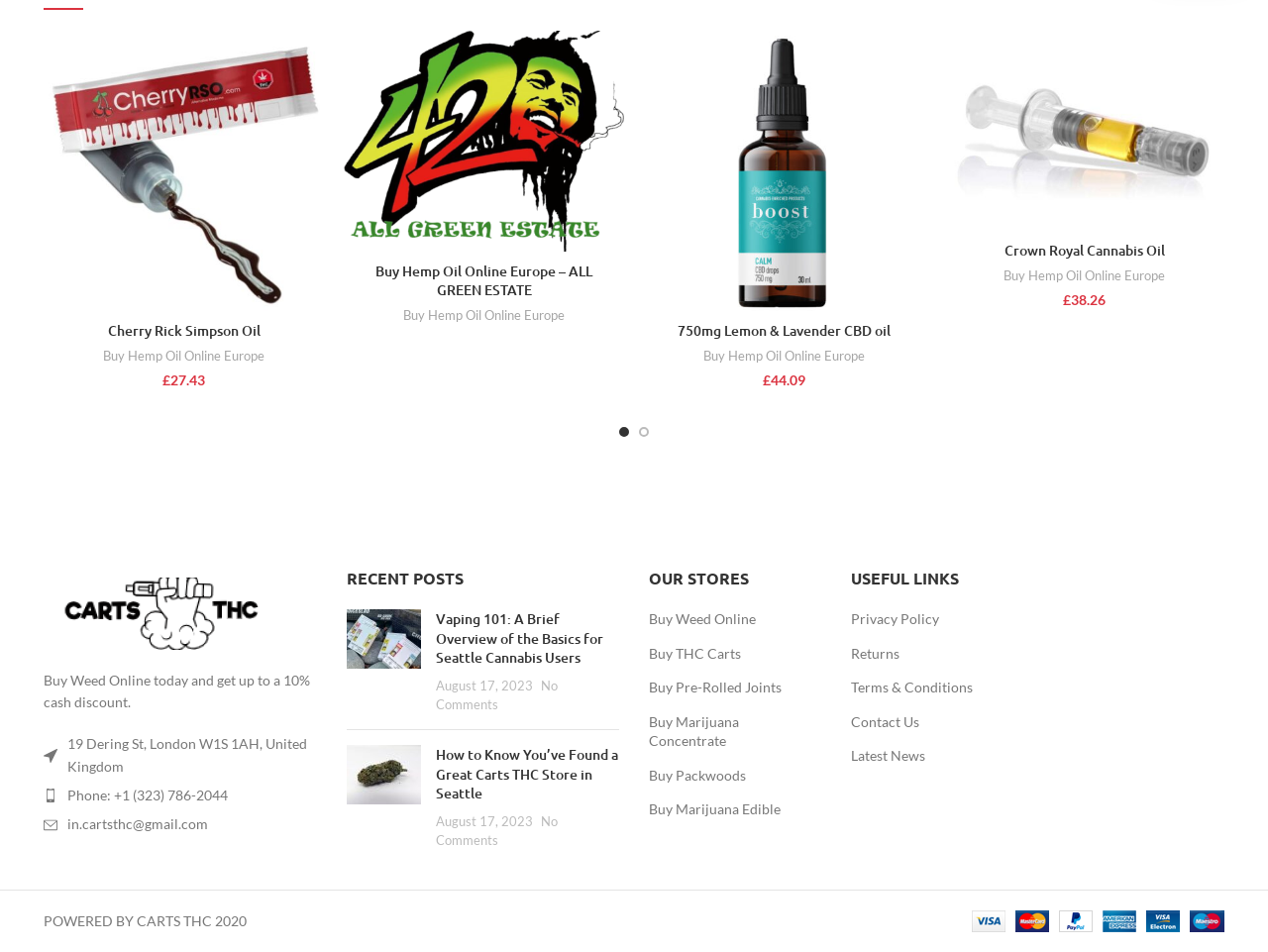Determine the bounding box for the UI element as described: "Terms and Conditions". The coordinates should be represented as four float numbers between 0 and 1, formatted as [left, top, right, bottom].

None